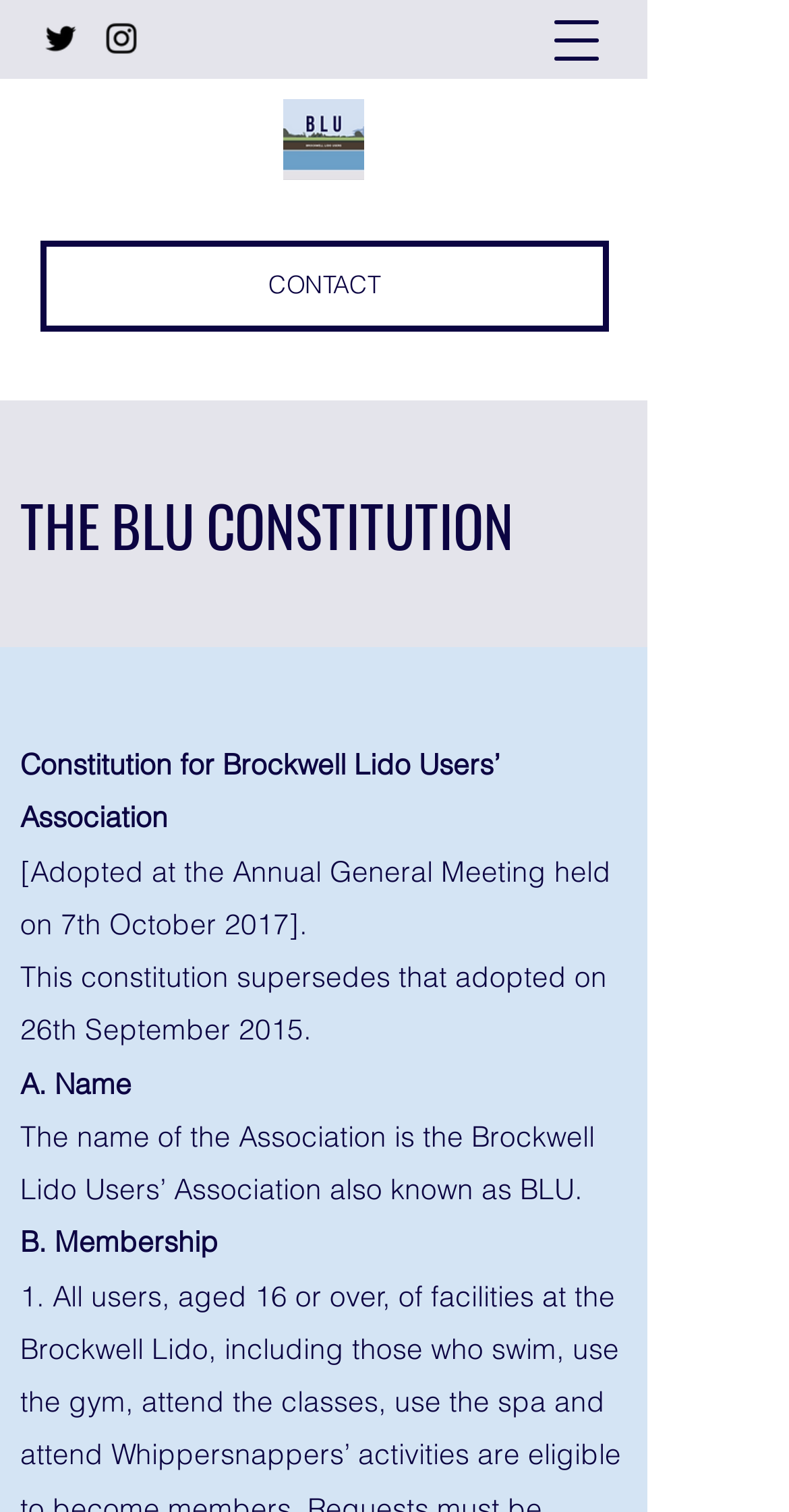What social media platforms are listed?
Please answer the question with a single word or phrase, referencing the image.

Twitter, Instagram